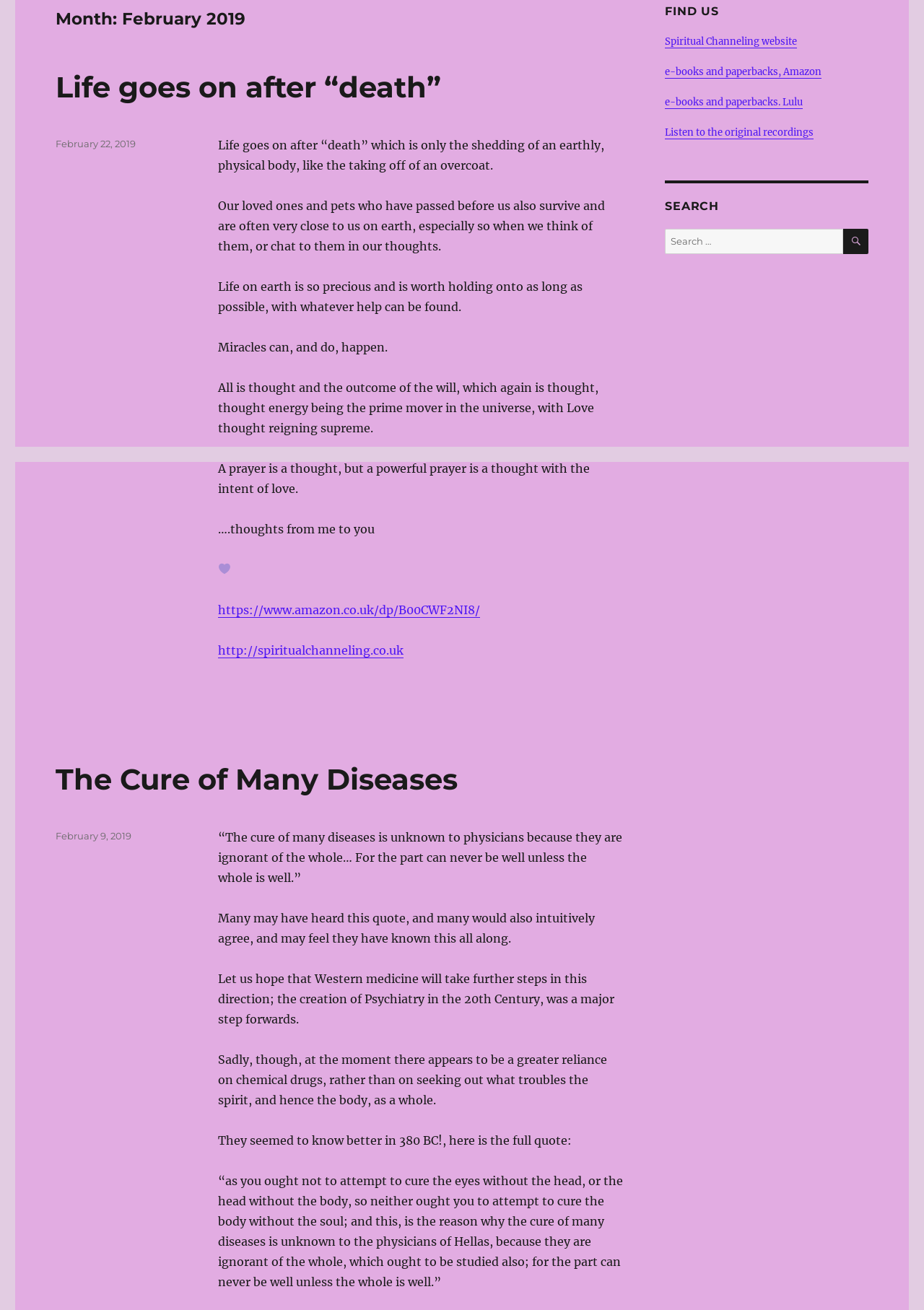Identify the bounding box of the UI element described as follows: "https://www.amazon.co.uk/dp/B00CWF2NI8/". Provide the coordinates as four float numbers in the range of 0 to 1 [left, top, right, bottom].

[0.236, 0.46, 0.52, 0.471]